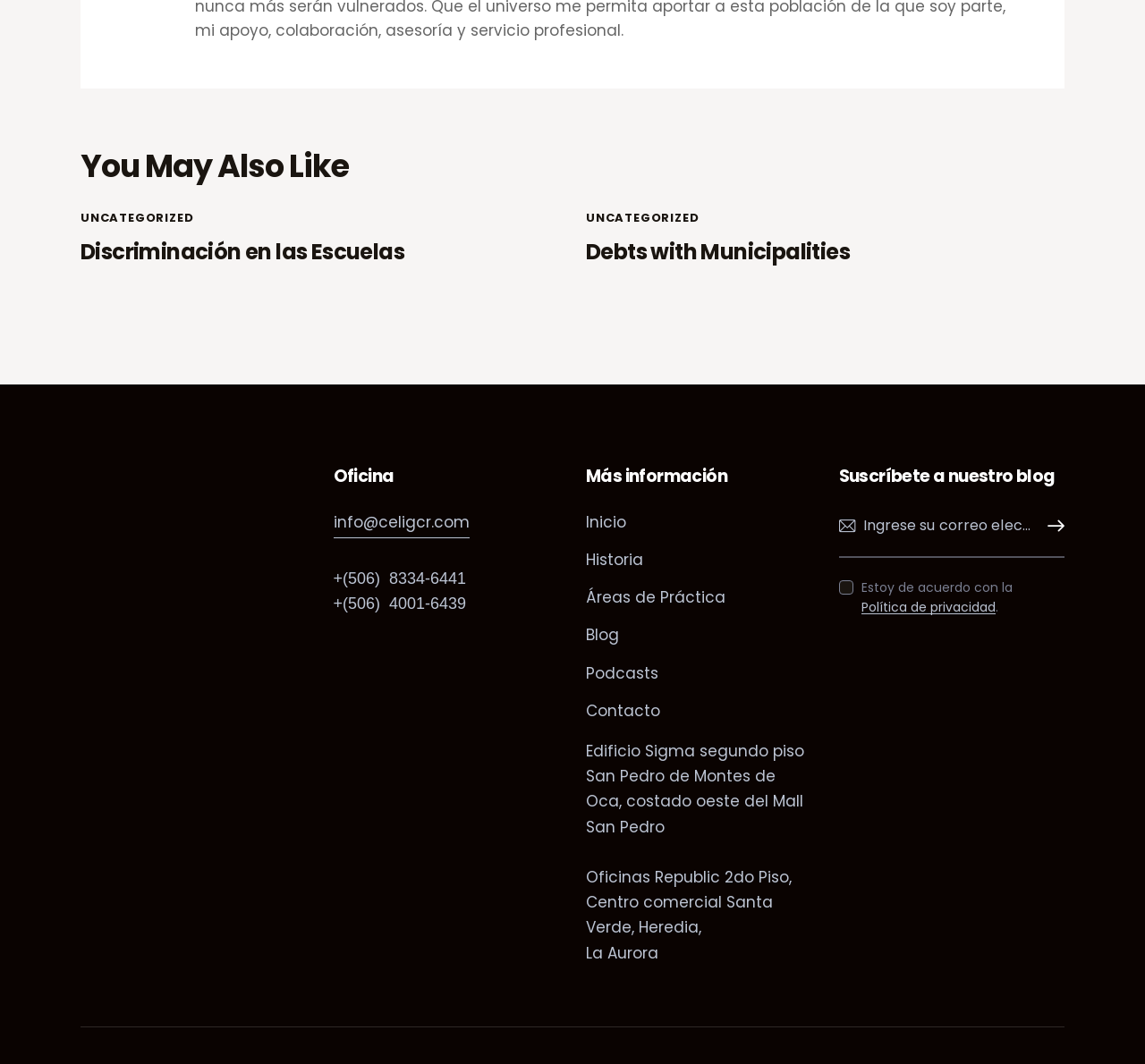Use a single word or phrase to respond to the question:
What is the address in the 'Contacto' section?

Edificio Sigma segundo piso San Pedro de Montes de Oca, costado oeste del Mall San Pedro